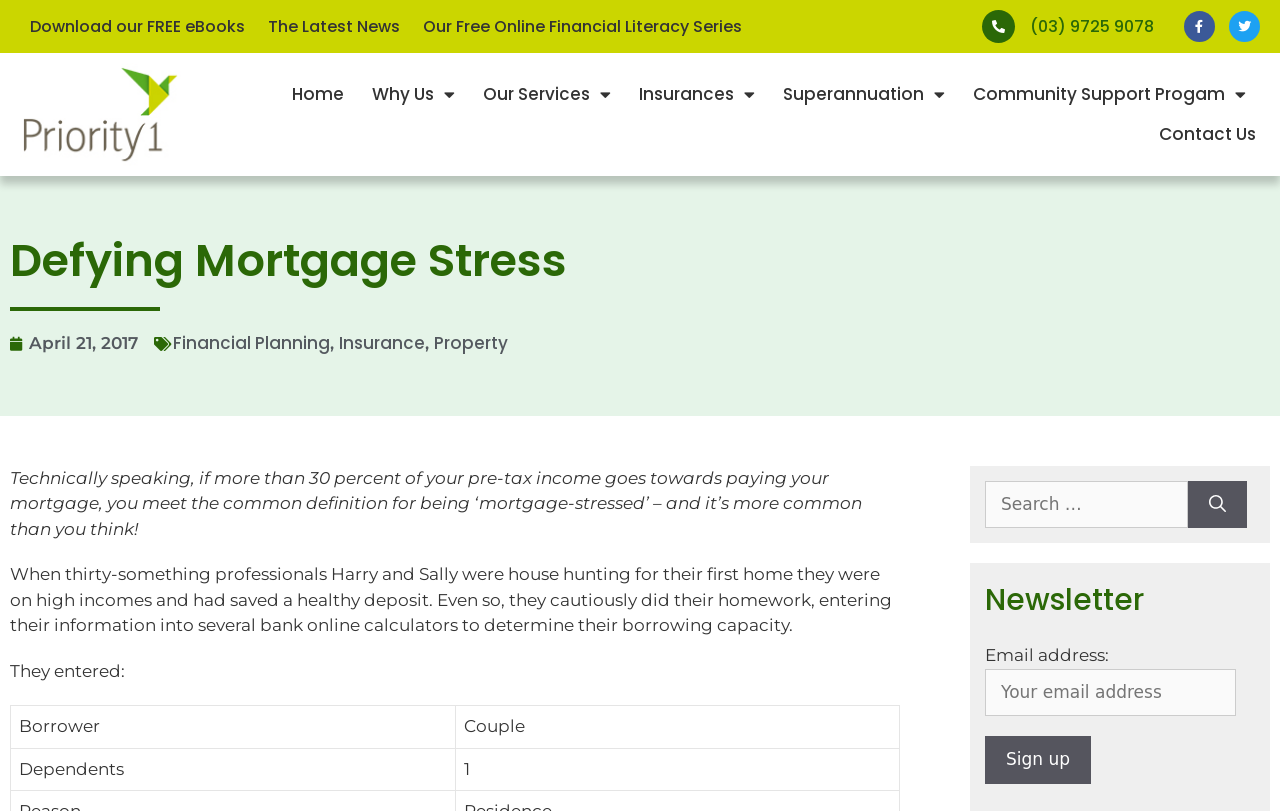Determine the bounding box coordinates of the section to be clicked to follow the instruction: "Call the phone number". The coordinates should be given as four float numbers between 0 and 1, formatted as [left, top, right, bottom].

[0.804, 0.018, 0.901, 0.047]